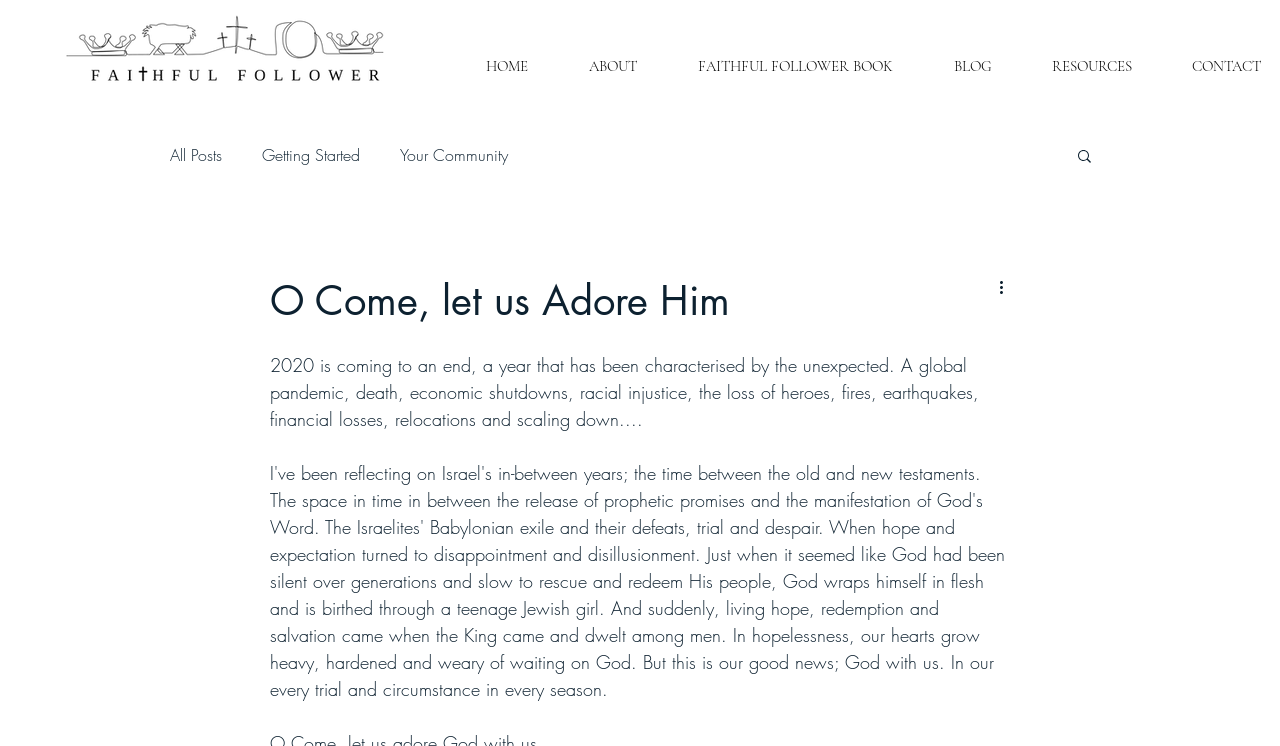Generate the main heading text from the webpage.

O Come, let us Adore Him